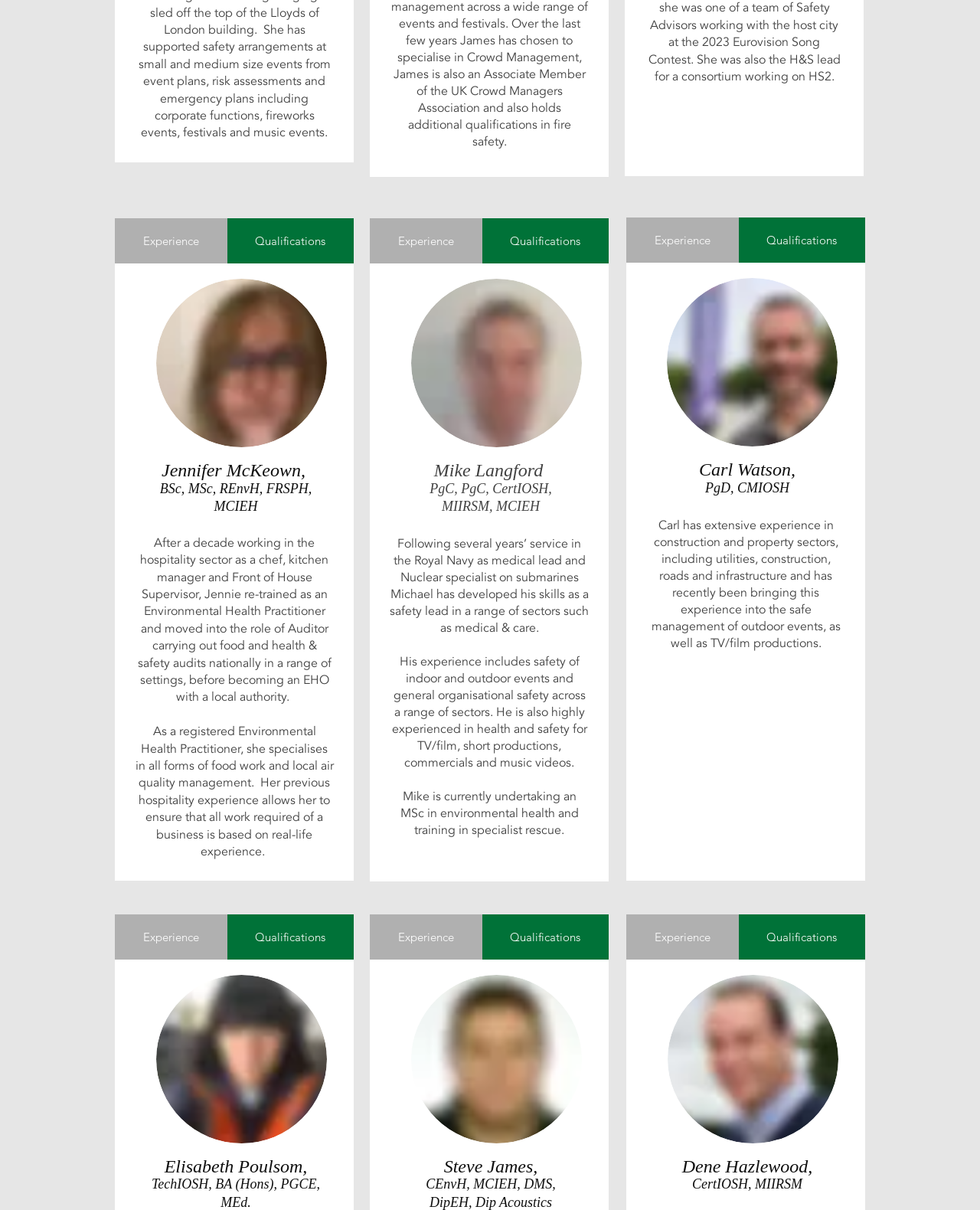Please determine the bounding box coordinates of the section I need to click to accomplish this instruction: "Read about Mike Langford's experience".

[0.42, 0.231, 0.594, 0.37]